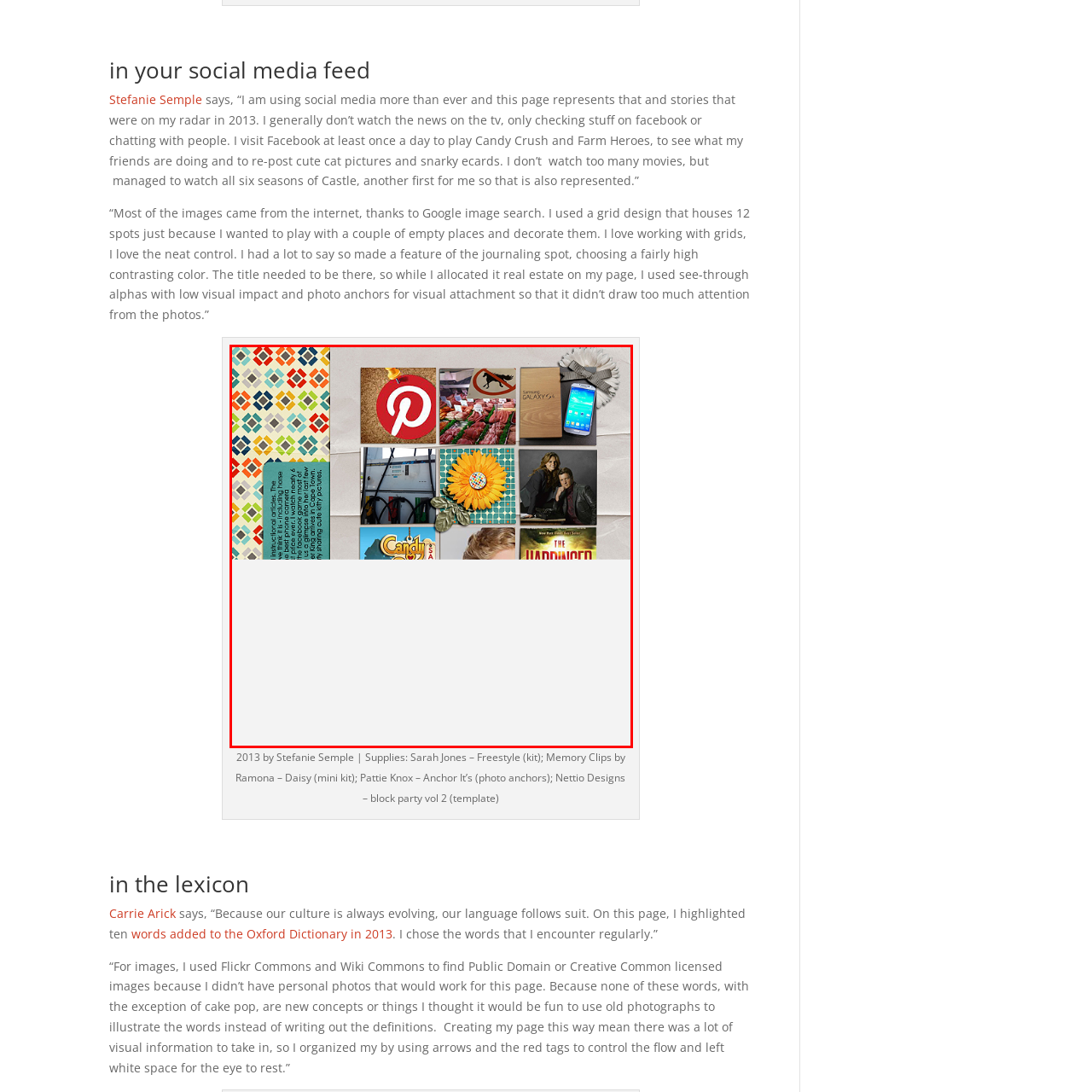Focus on the picture inside the red-framed area and provide a one-word or short phrase response to the following question:
What type of produce is featured in the collage?

Fresh produce